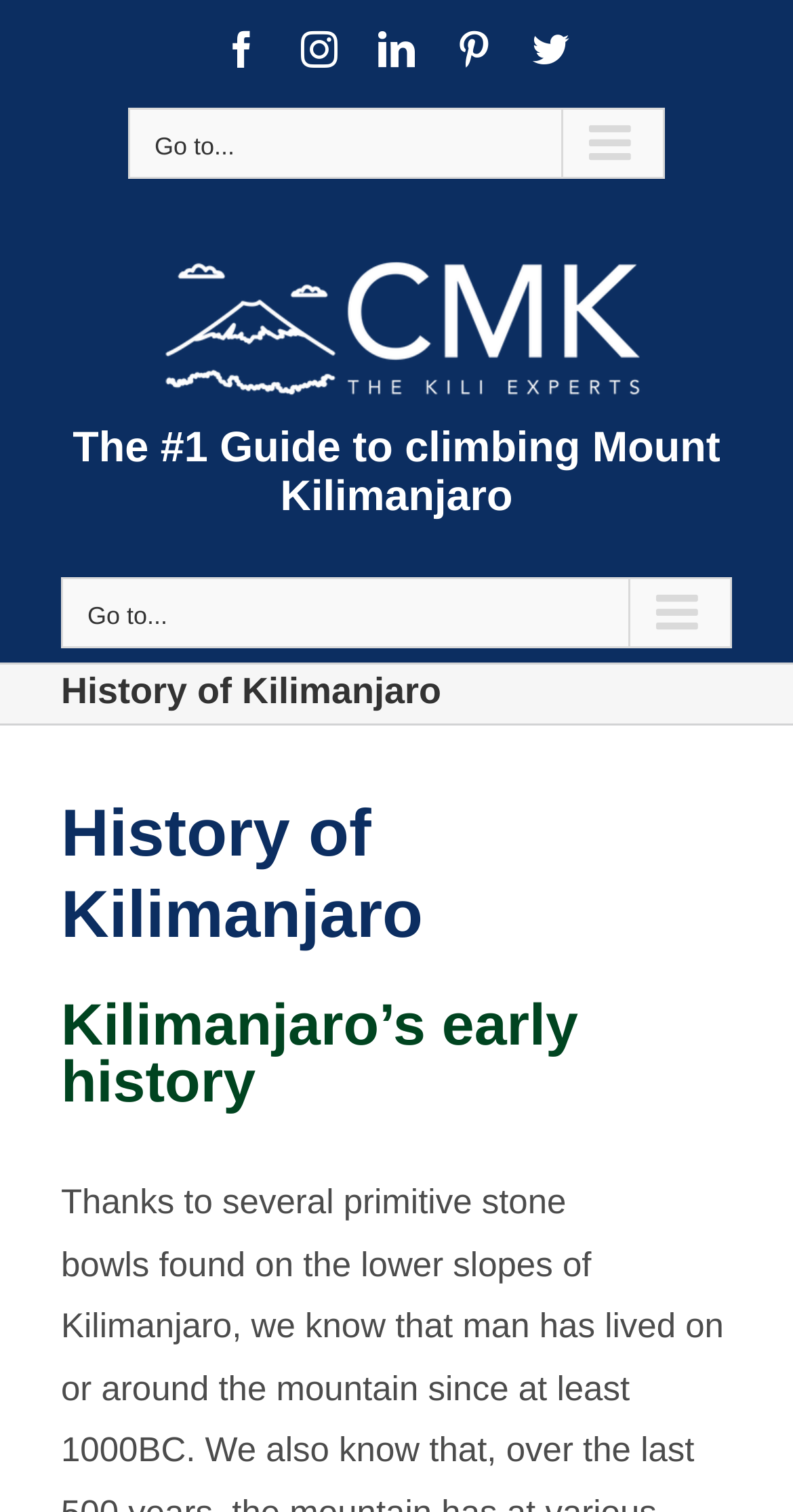Please identify the bounding box coordinates of the element that needs to be clicked to execute the following command: "Go to Climb Mount Kilimanjaro homepage". Provide the bounding box using four float numbers between 0 and 1, formatted as [left, top, right, bottom].

[0.077, 0.16, 0.923, 0.267]